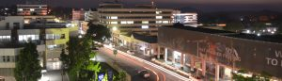What is the country where Blantyre City is located?
Please provide a comprehensive and detailed answer to the question.

The image caption mentions that Blantyre City is located in Malawi, which is a country in Africa. This information is provided in the caption, allowing us to determine the country where the city is located.